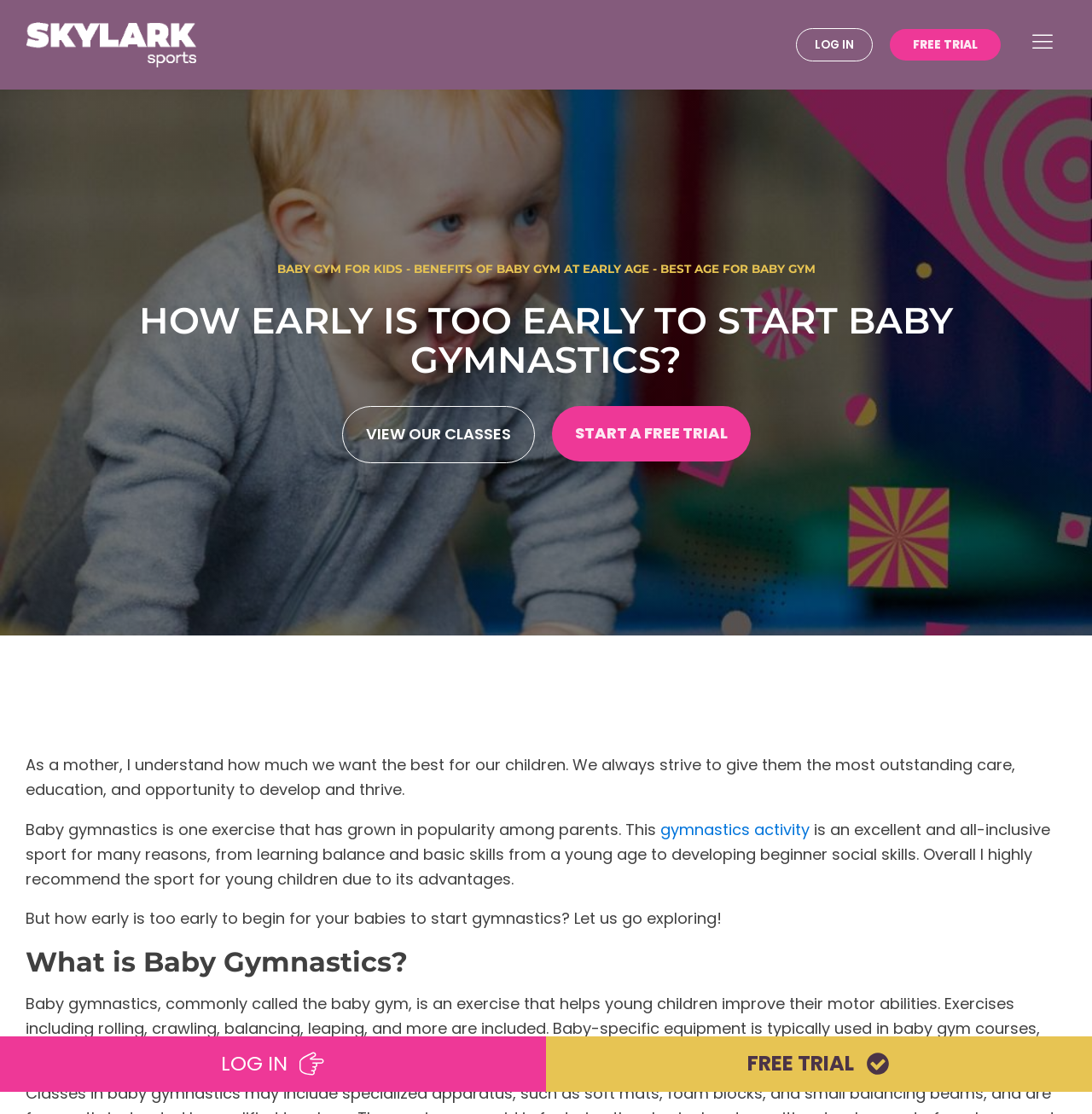Please find the bounding box coordinates of the clickable region needed to complete the following instruction: "Click on the 'VIEW OUR CLASSES' link". The bounding box coordinates must consist of four float numbers between 0 and 1, i.e., [left, top, right, bottom].

[0.313, 0.365, 0.489, 0.416]